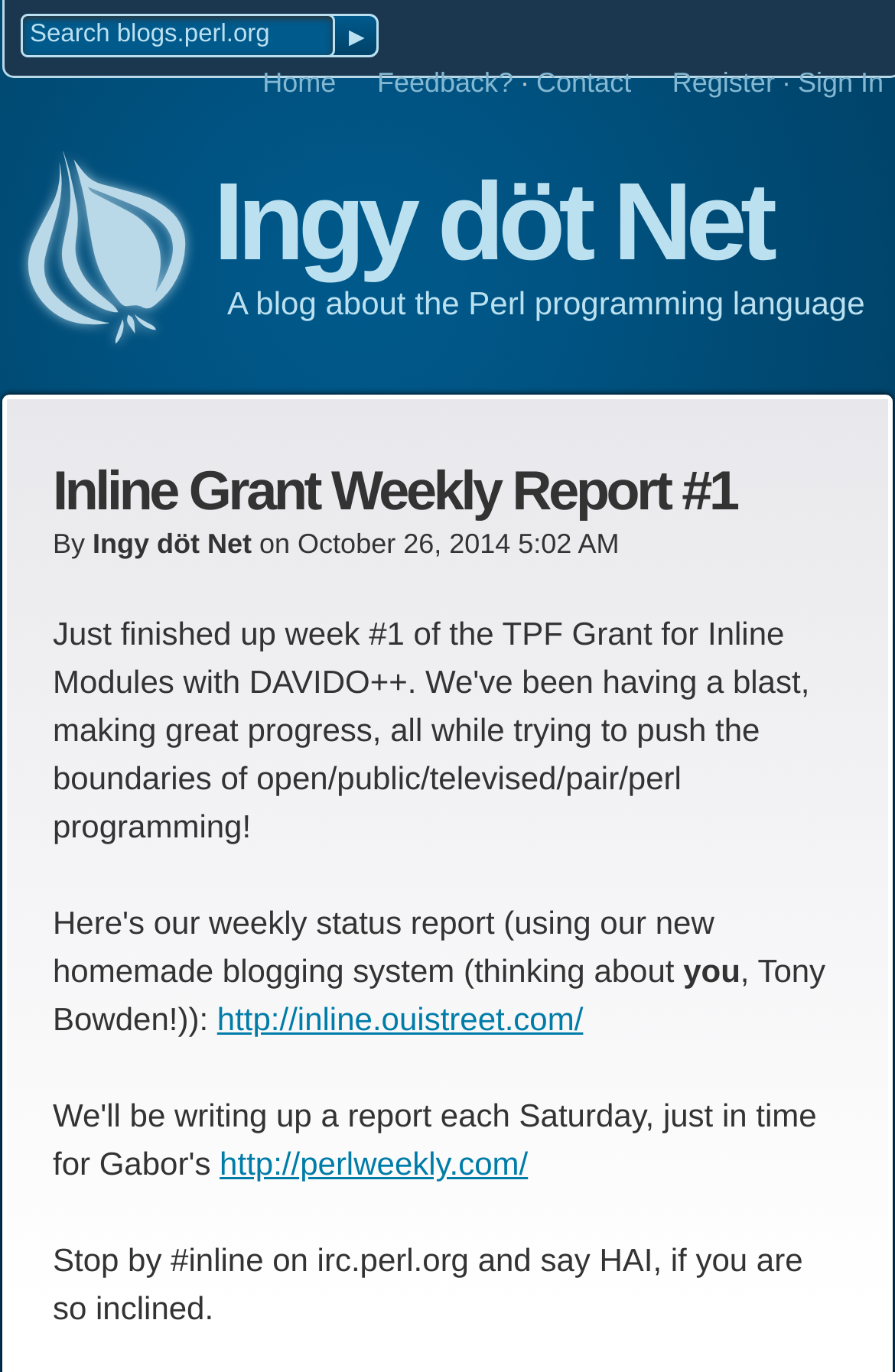What is the title of the weekly report? From the image, respond with a single word or brief phrase.

Inline Grant Weekly Report #1